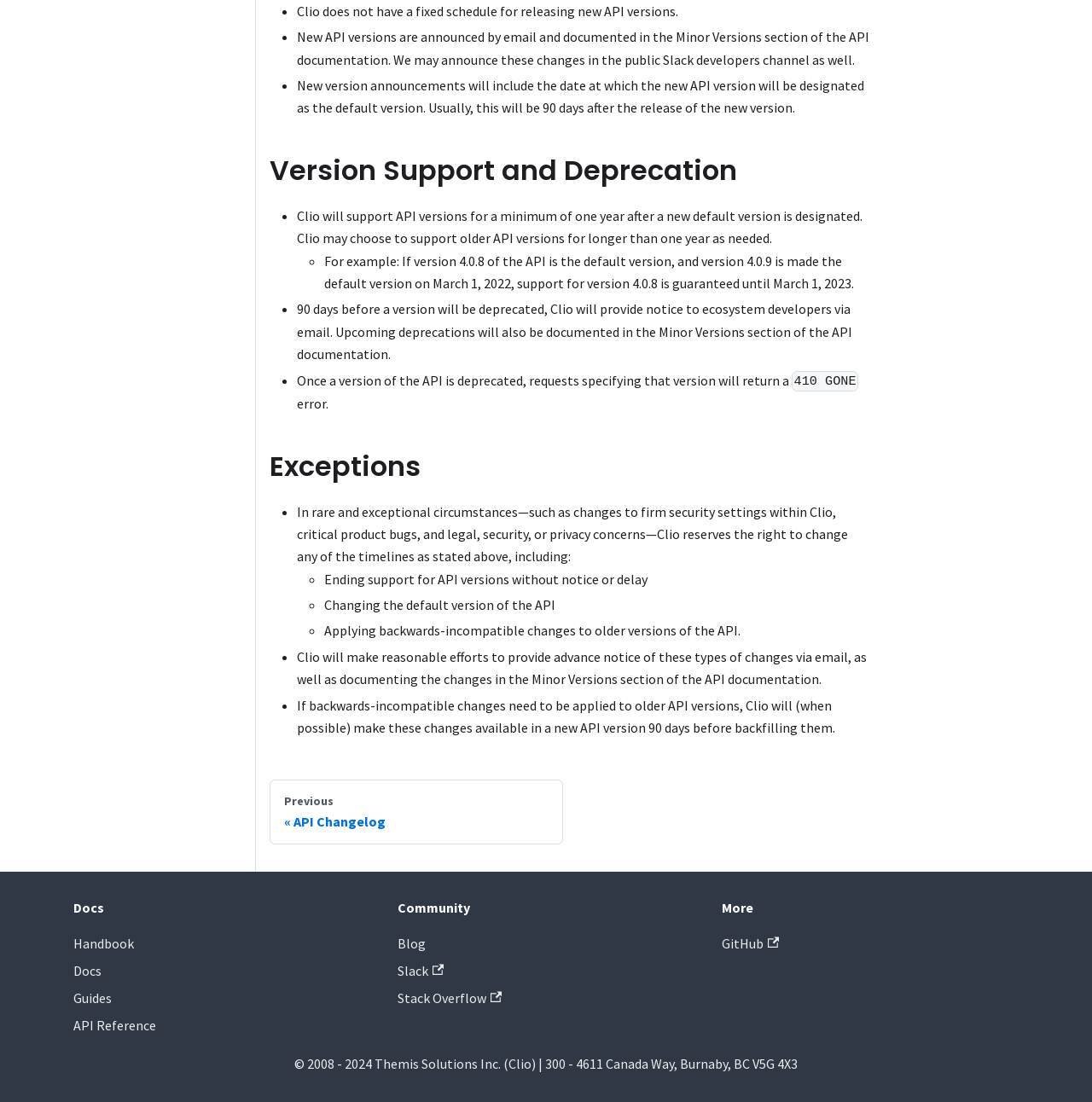Identify and provide the bounding box for the element described by: "Terms".

None